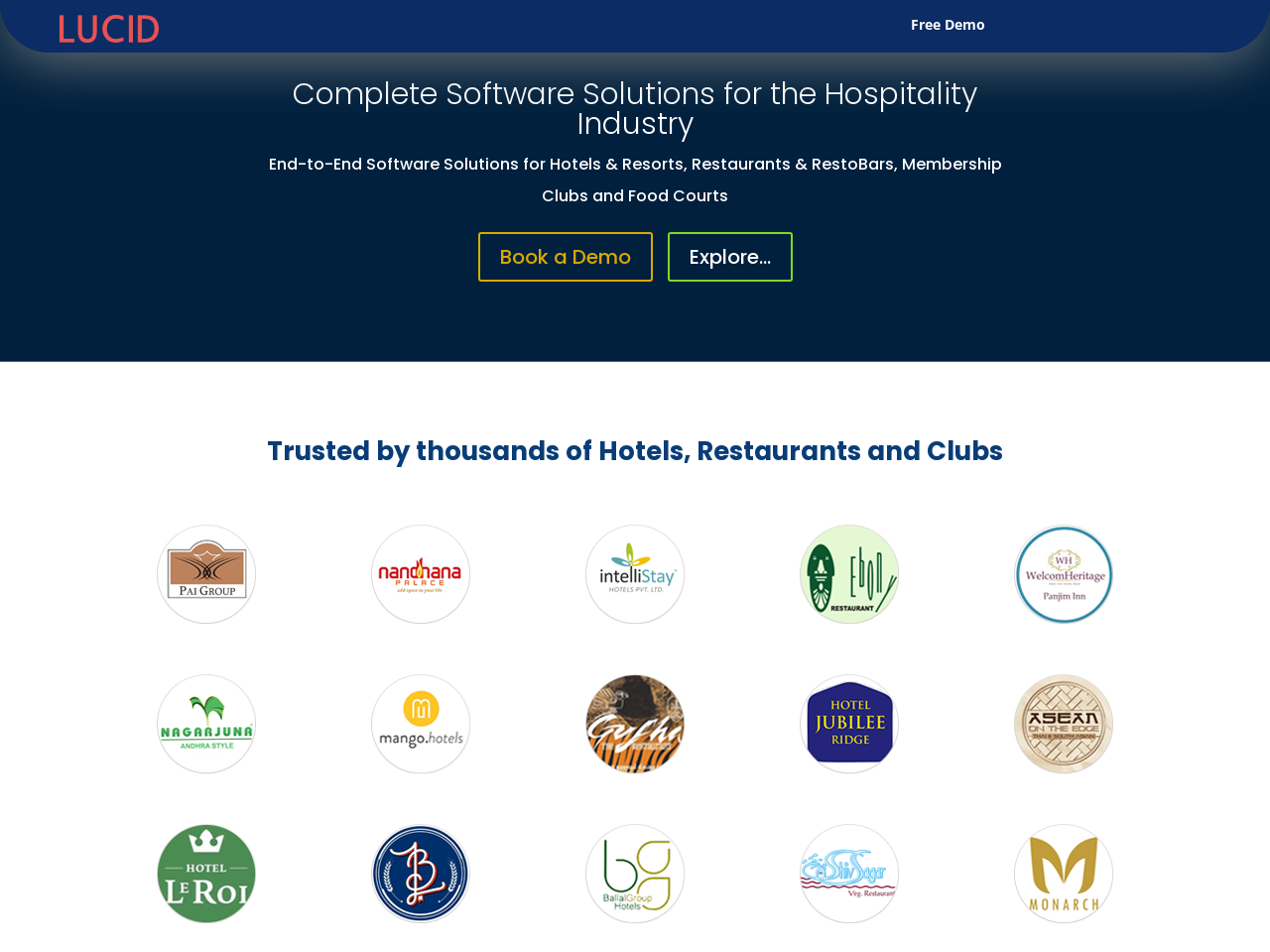How many links are on the webpage?
Respond to the question with a single word or phrase according to the image.

4